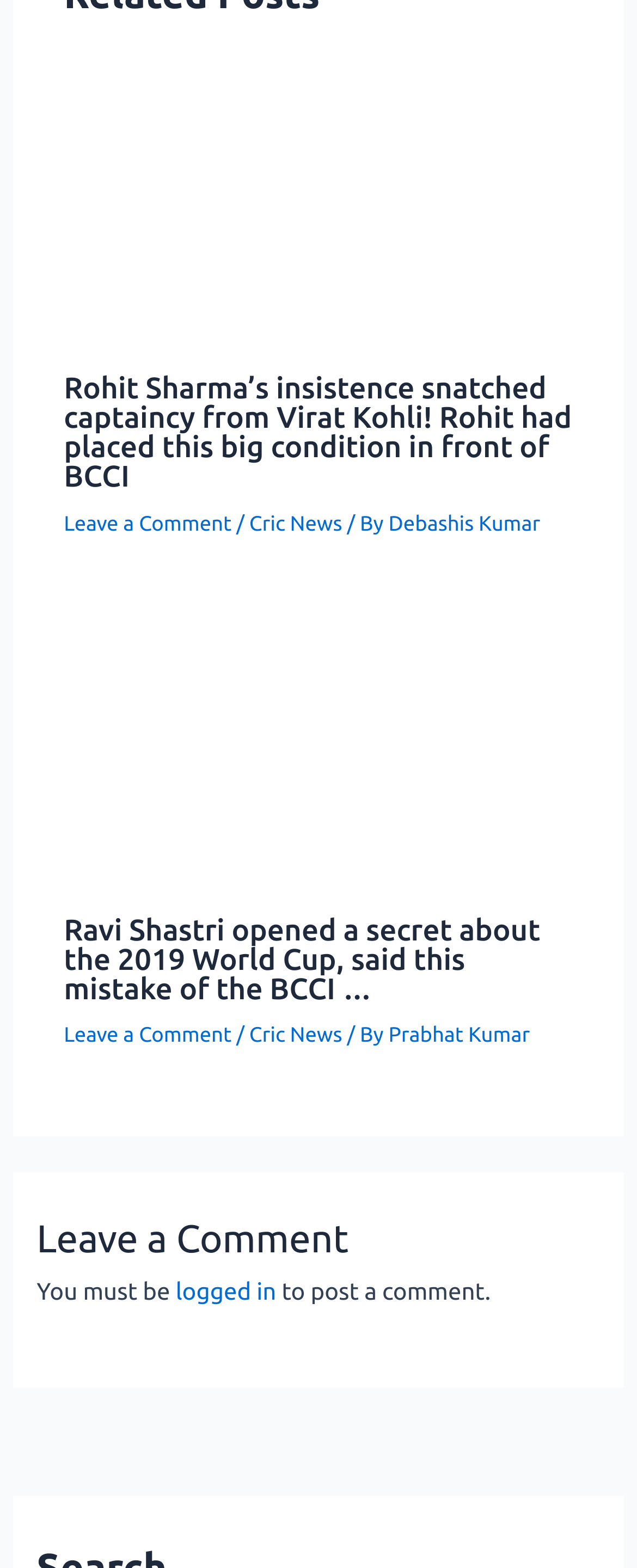Find the bounding box coordinates of the area to click in order to follow the instruction: "Click on the article about Rohit Sharma".

[0.1, 0.121, 0.9, 0.139]